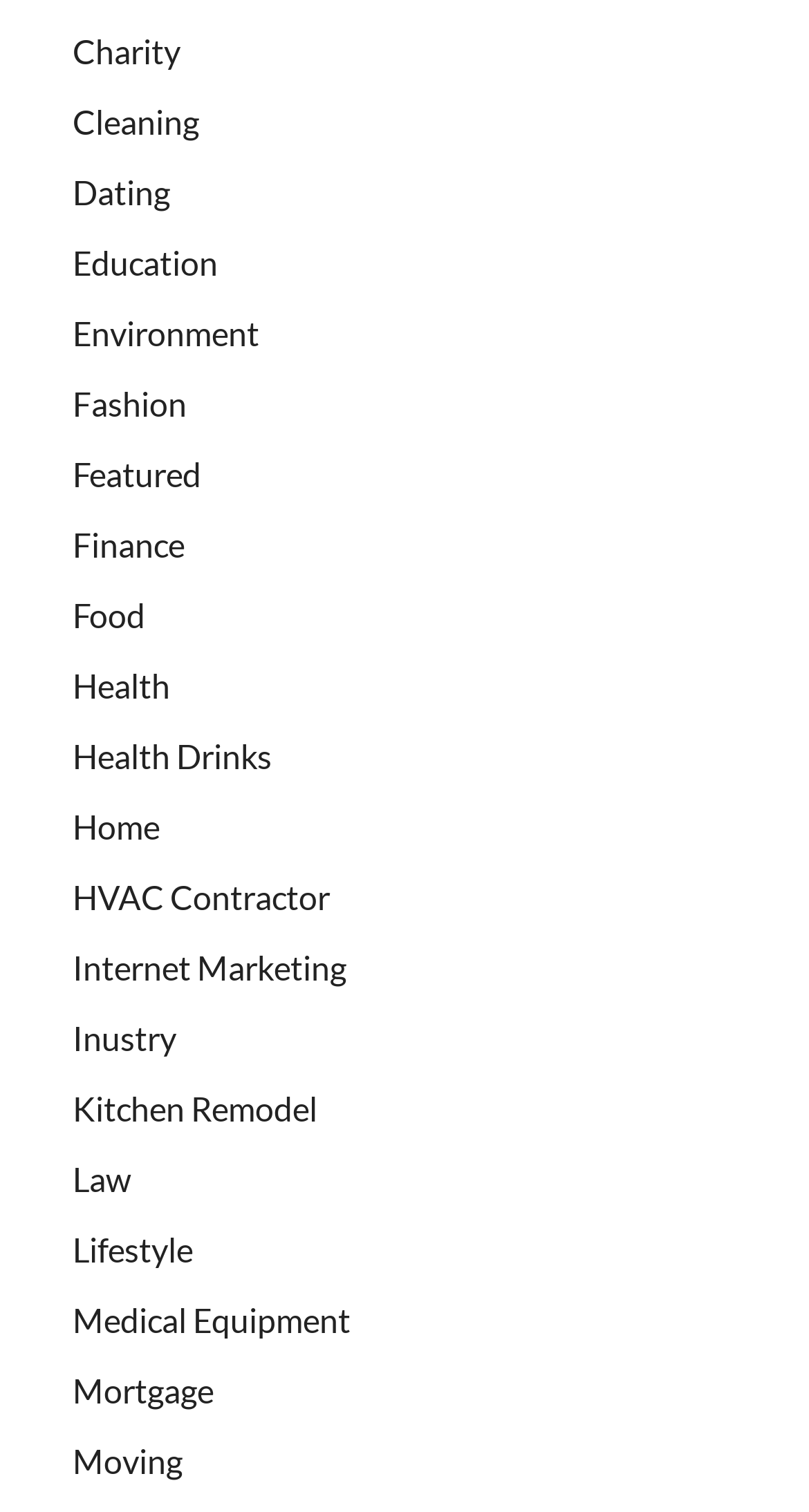Return the bounding box coordinates of the UI element that corresponds to this description: "Health Drinks". The coordinates must be given as four float numbers in the range of 0 and 1, [left, top, right, bottom].

[0.09, 0.487, 0.336, 0.513]